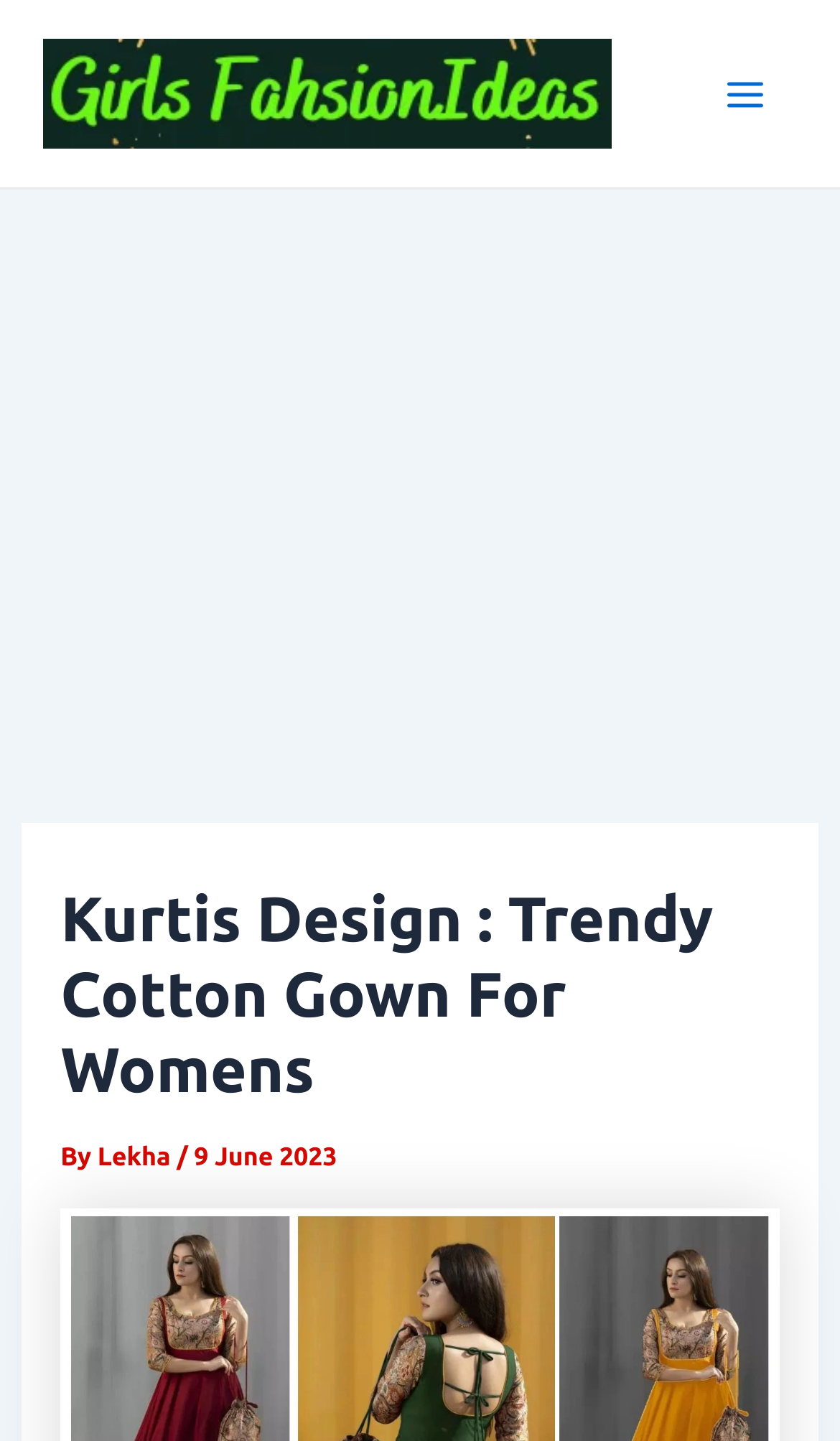Determine the bounding box for the described UI element: "alt="Girls Fashion Ideas"".

[0.051, 0.048, 0.729, 0.078]